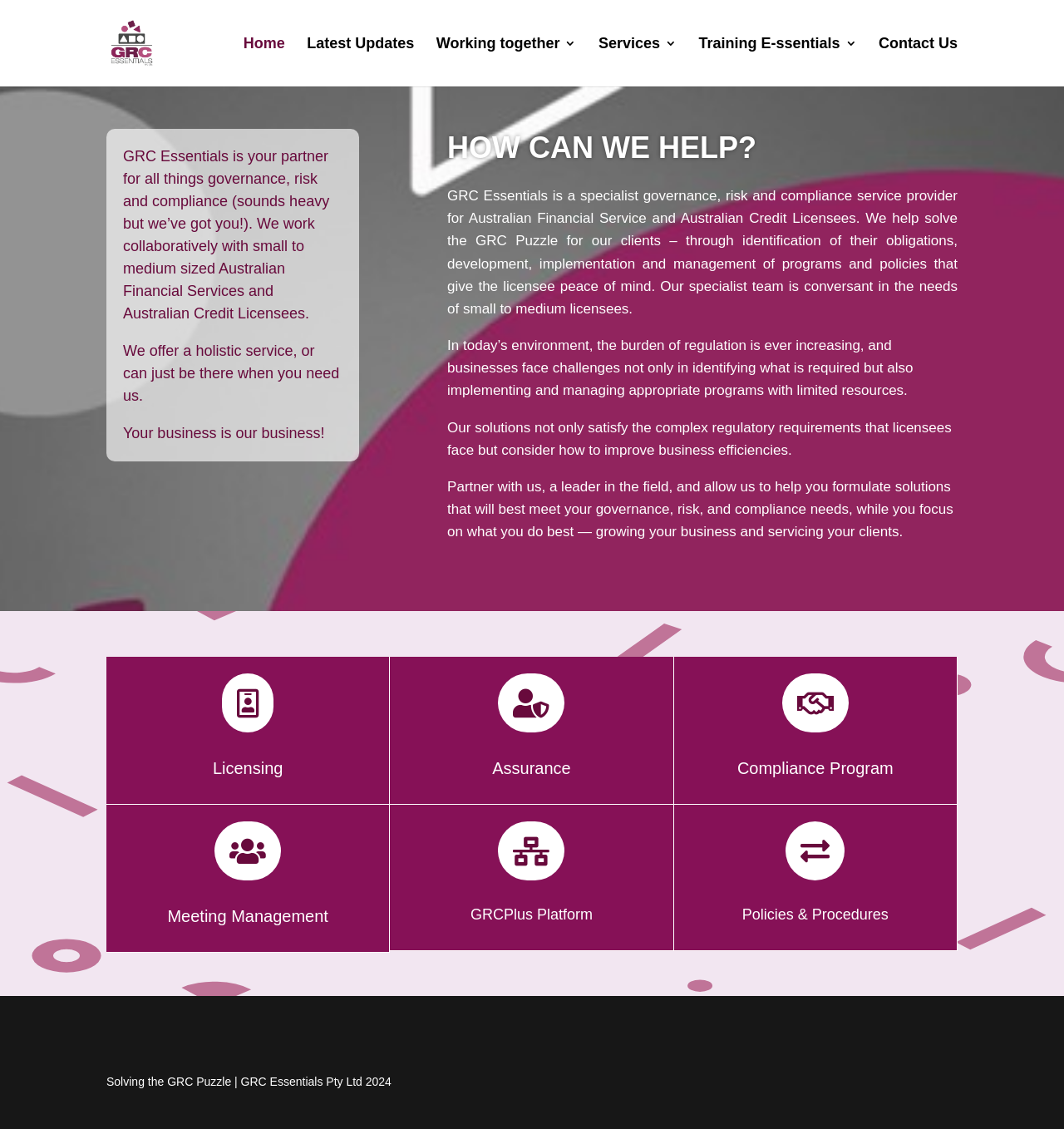Using the format (top-left x, top-left y, bottom-right x, bottom-right y), and given the element description, identify the bounding box coordinates within the screenshot: alt="GRC Essentials Pty Ltd"

[0.103, 0.031, 0.17, 0.044]